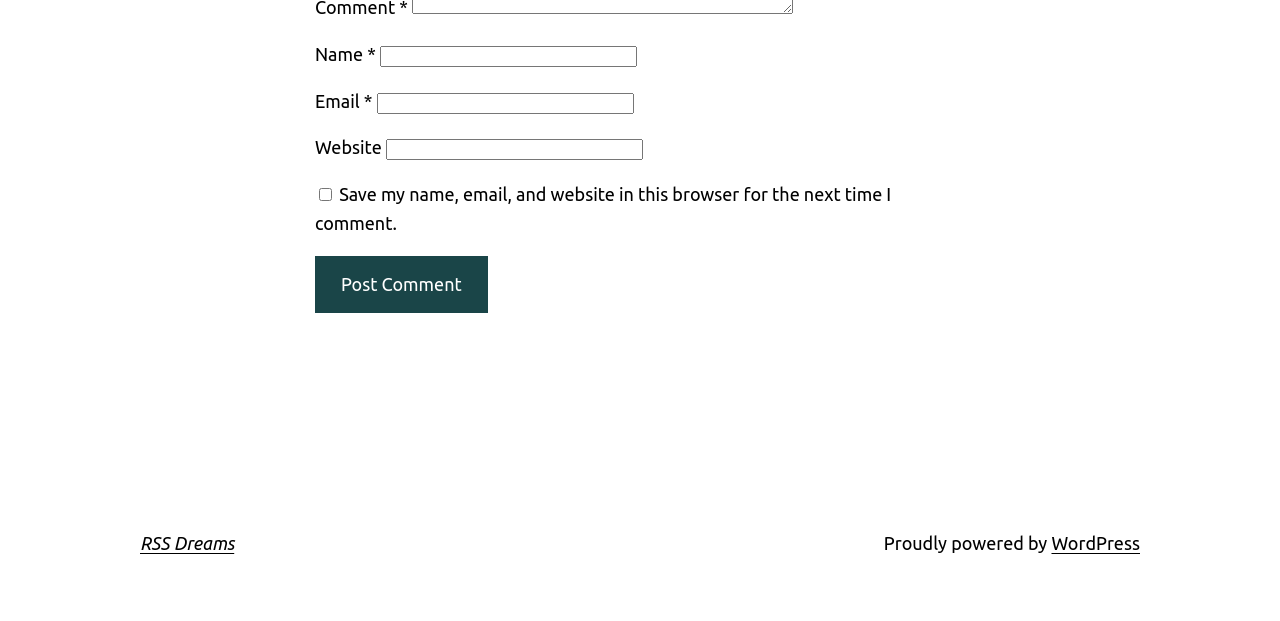Using the format (top-left x, top-left y, bottom-right x, bottom-right y), and given the element description, identify the bounding box coordinates within the screenshot: name="submit" value="Post Comment"

[0.246, 0.412, 0.381, 0.503]